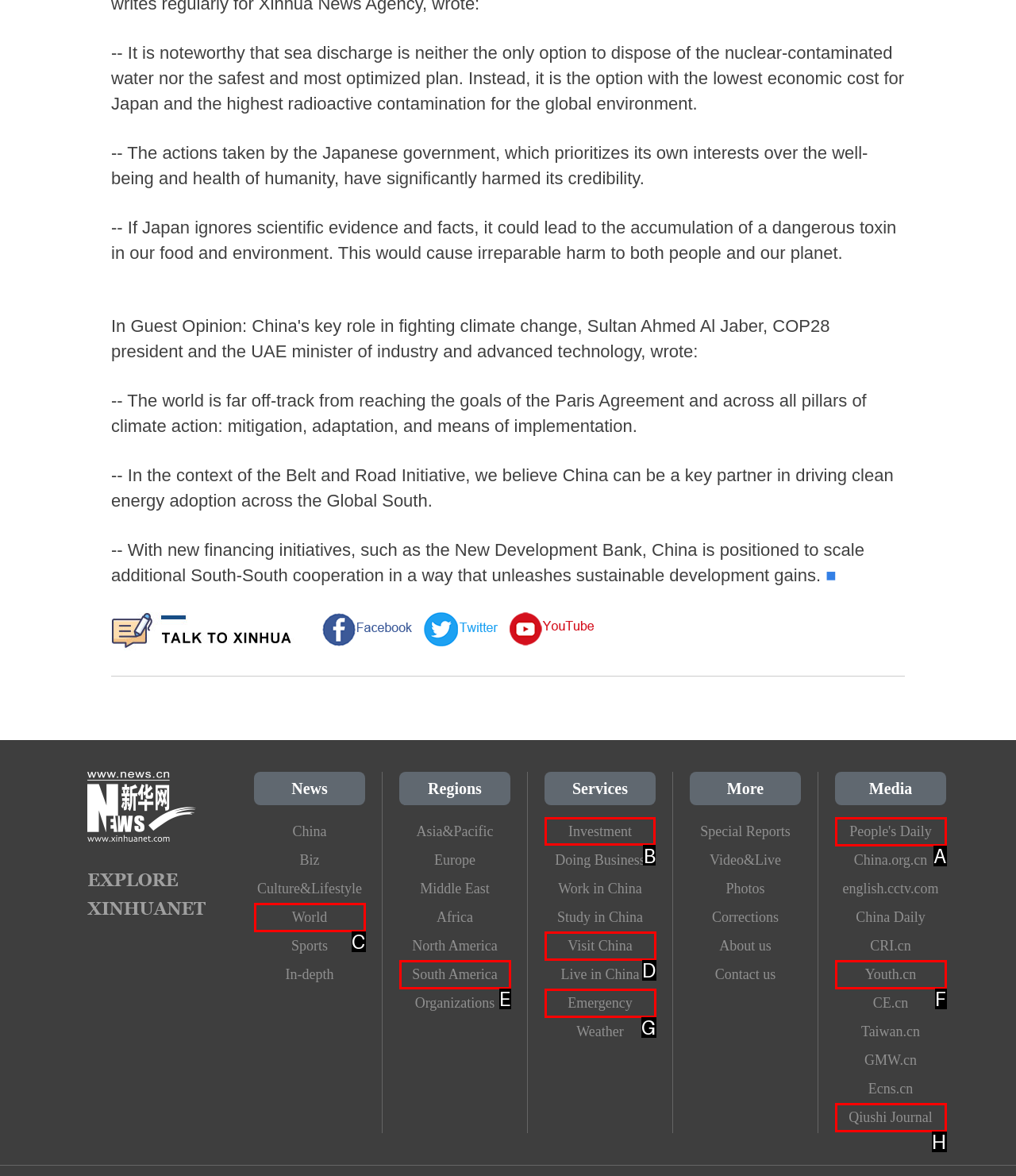To complete the task: Explore the 'Investment' service, select the appropriate UI element to click. Respond with the letter of the correct option from the given choices.

B